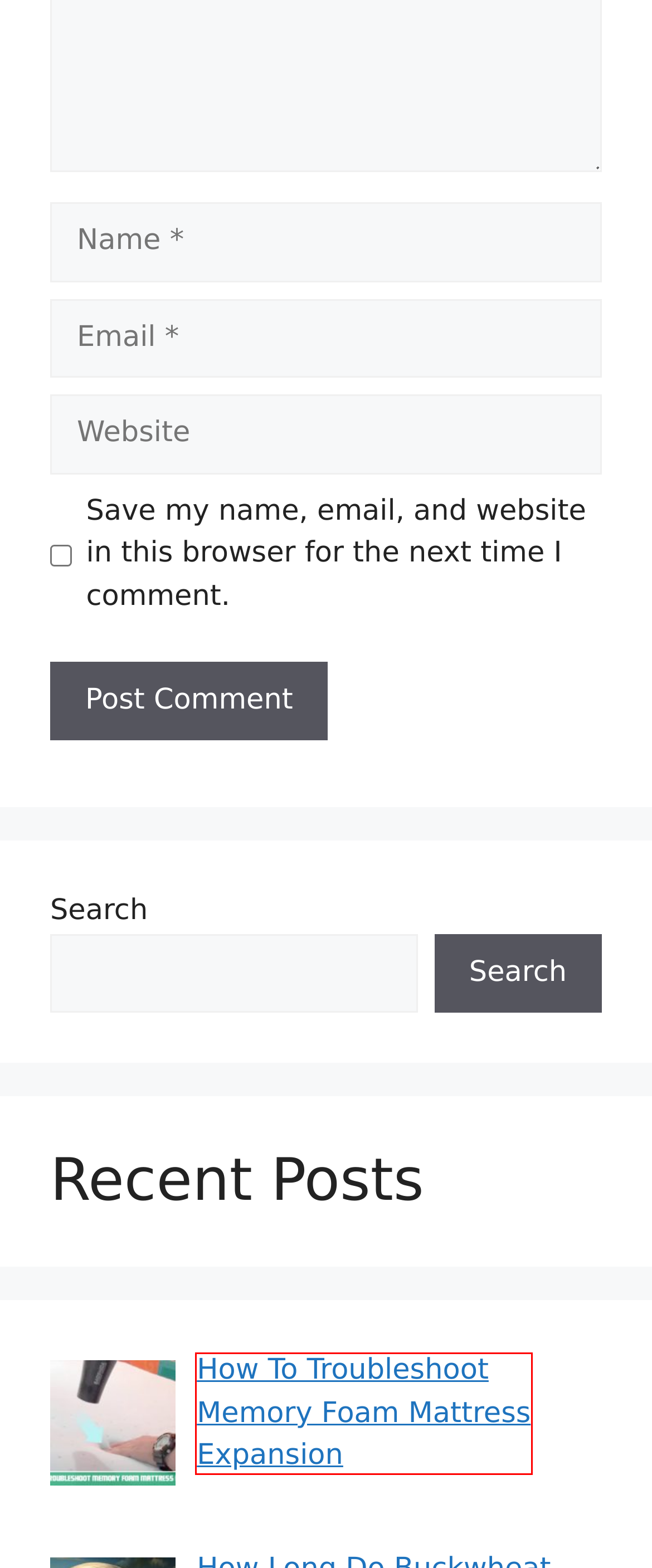You have a screenshot of a webpage with a red bounding box highlighting a UI element. Your task is to select the best webpage description that corresponds to the new webpage after clicking the element. Here are the descriptions:
A. Do Neck Pillows Really Work on Airplanes? Flying in Comfort
B. Foam Mattress Review Archives - Sleepstuffs
C. Can You Put A Casper Mattress On The Floor
D. Are Travel Pillows Bad For Your Neck - Know the Truth
E. Are Neck Pillows Good For Travel? Advice For A Comfortable Trip.
F. How To Use A Wedge Pillow After Shoulder Surgery | Comfort Tips
G. 10 Way to Troubleshoot Memory Foam Mattress Expansion
H. How Long Do Buckwheat Pillows Last? A Comprehensive Guide

G